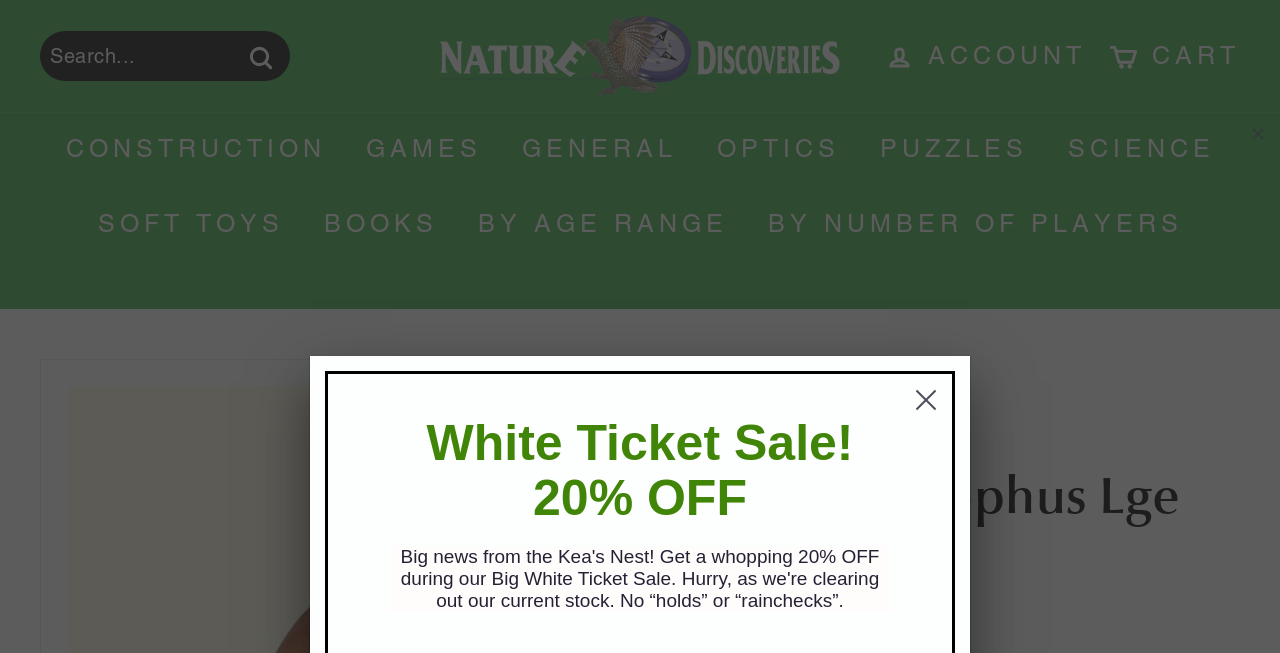Show the bounding box coordinates for the element that needs to be clicked to execute the following instruction: "Search for a product". Provide the coordinates in the form of four float numbers between 0 and 1, i.e., [left, top, right, bottom].

[0.031, 0.047, 0.227, 0.124]